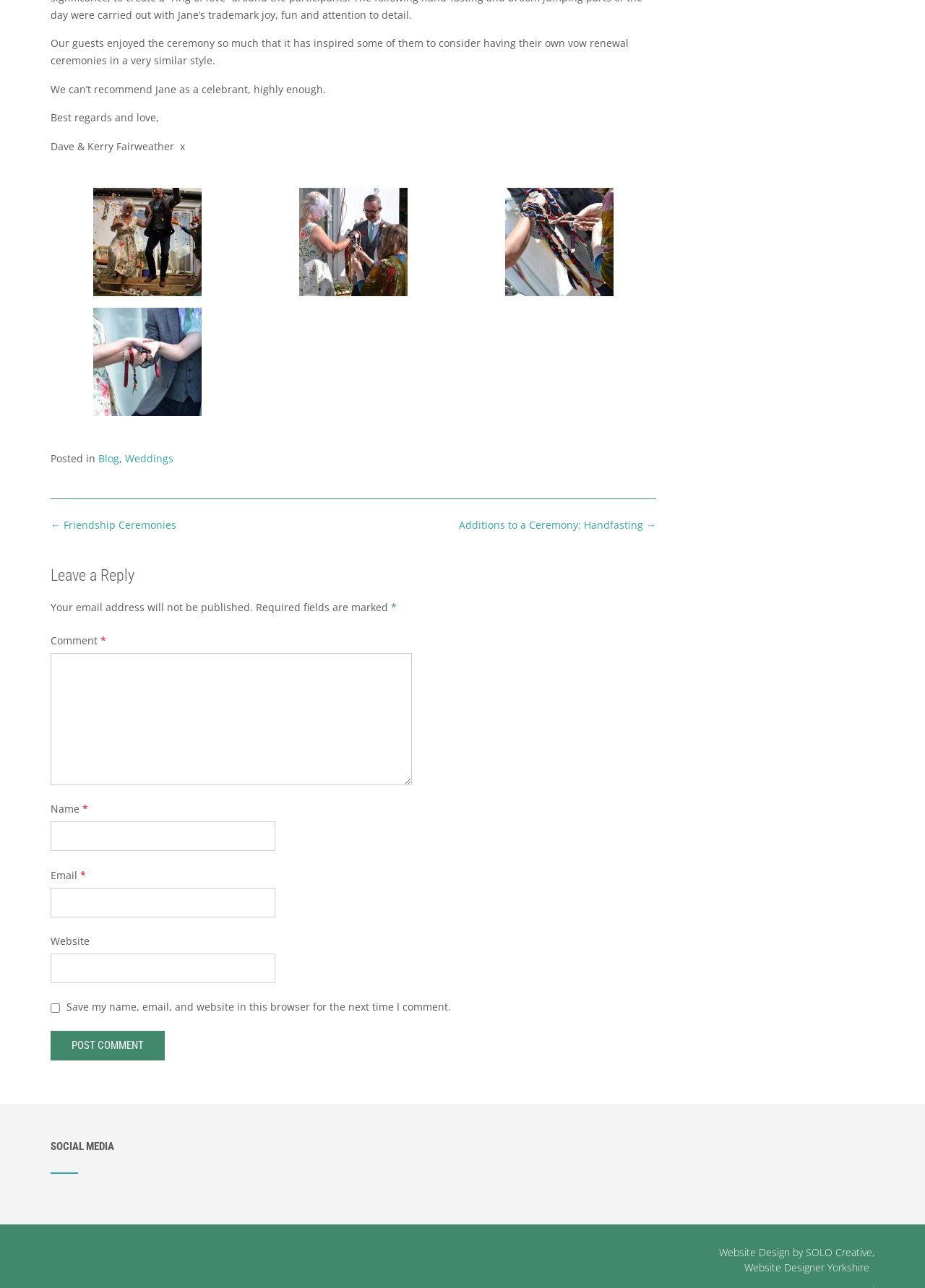Please pinpoint the bounding box coordinates for the region I should click to adhere to this instruction: "Click the 'Post Comment' button".

[0.055, 0.8, 0.178, 0.823]